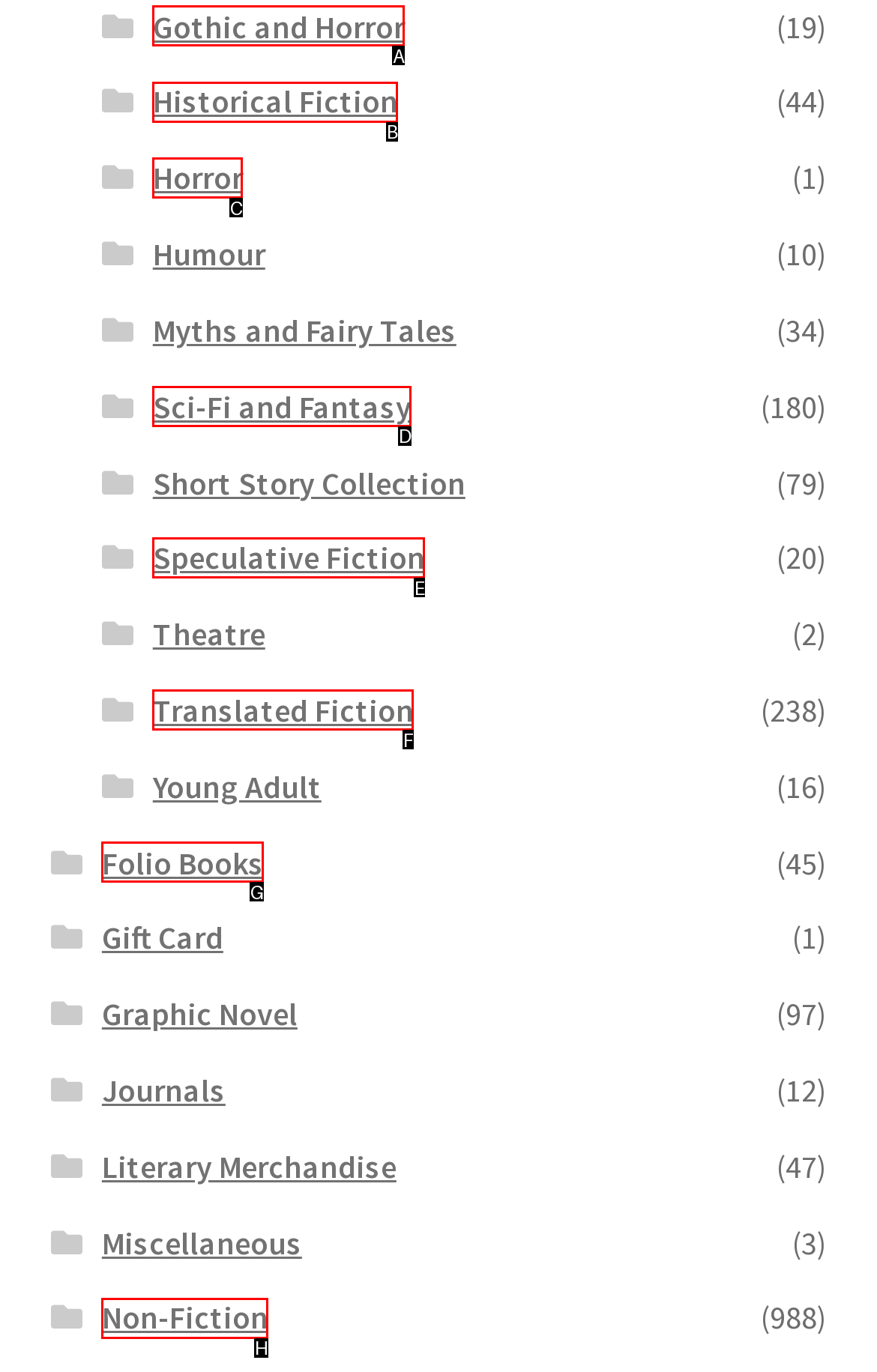Identify the HTML element that corresponds to the description: Sci-Fi and Fantasy Provide the letter of the matching option directly from the choices.

D